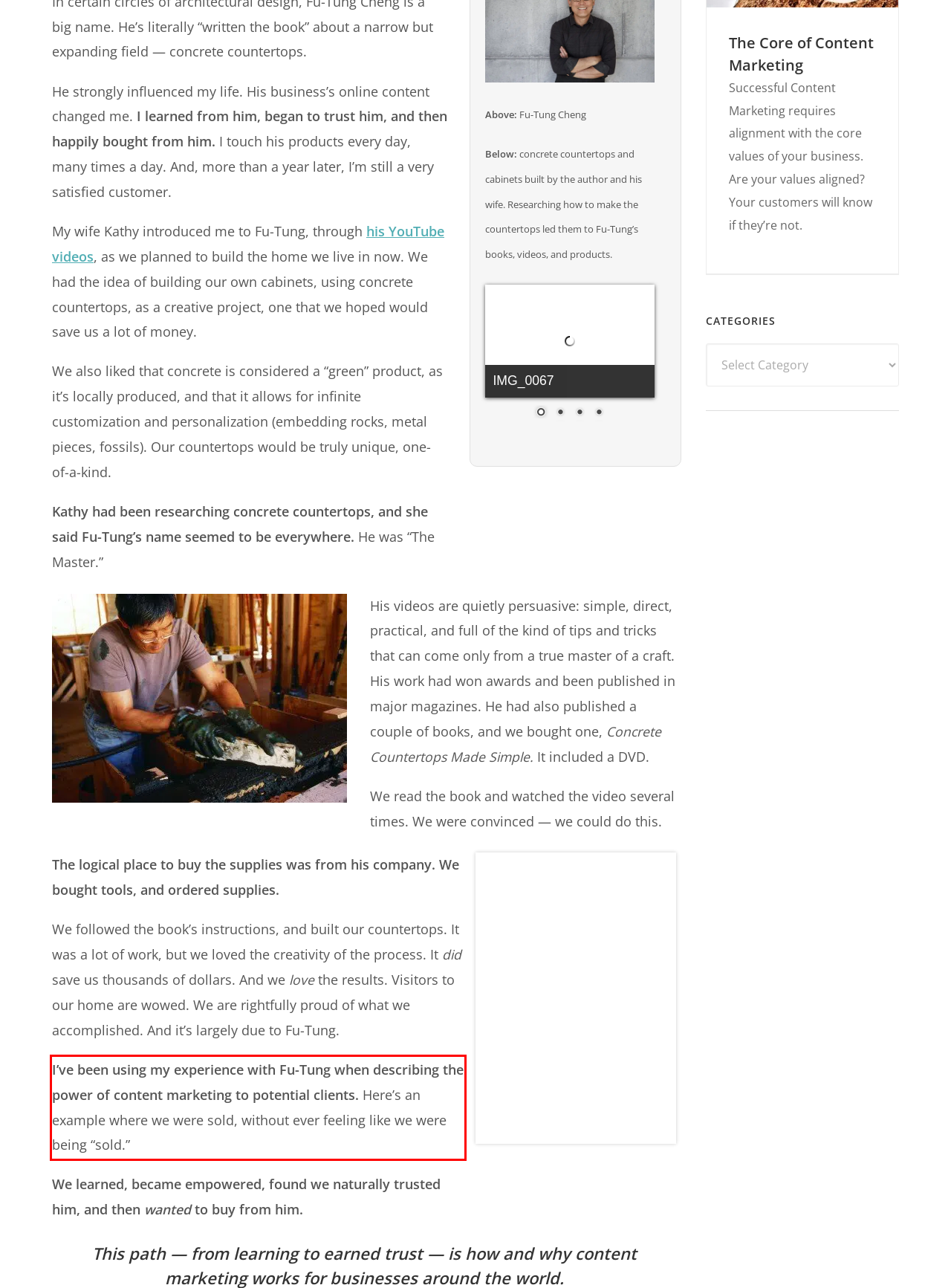Analyze the screenshot of the webpage that features a red bounding box and recognize the text content enclosed within this red bounding box.

I’ve been using my experience with Fu-Tung when describing the power of content marketing to potential clients. Here’s an example where we were sold, without ever feeling like we were being “sold.”